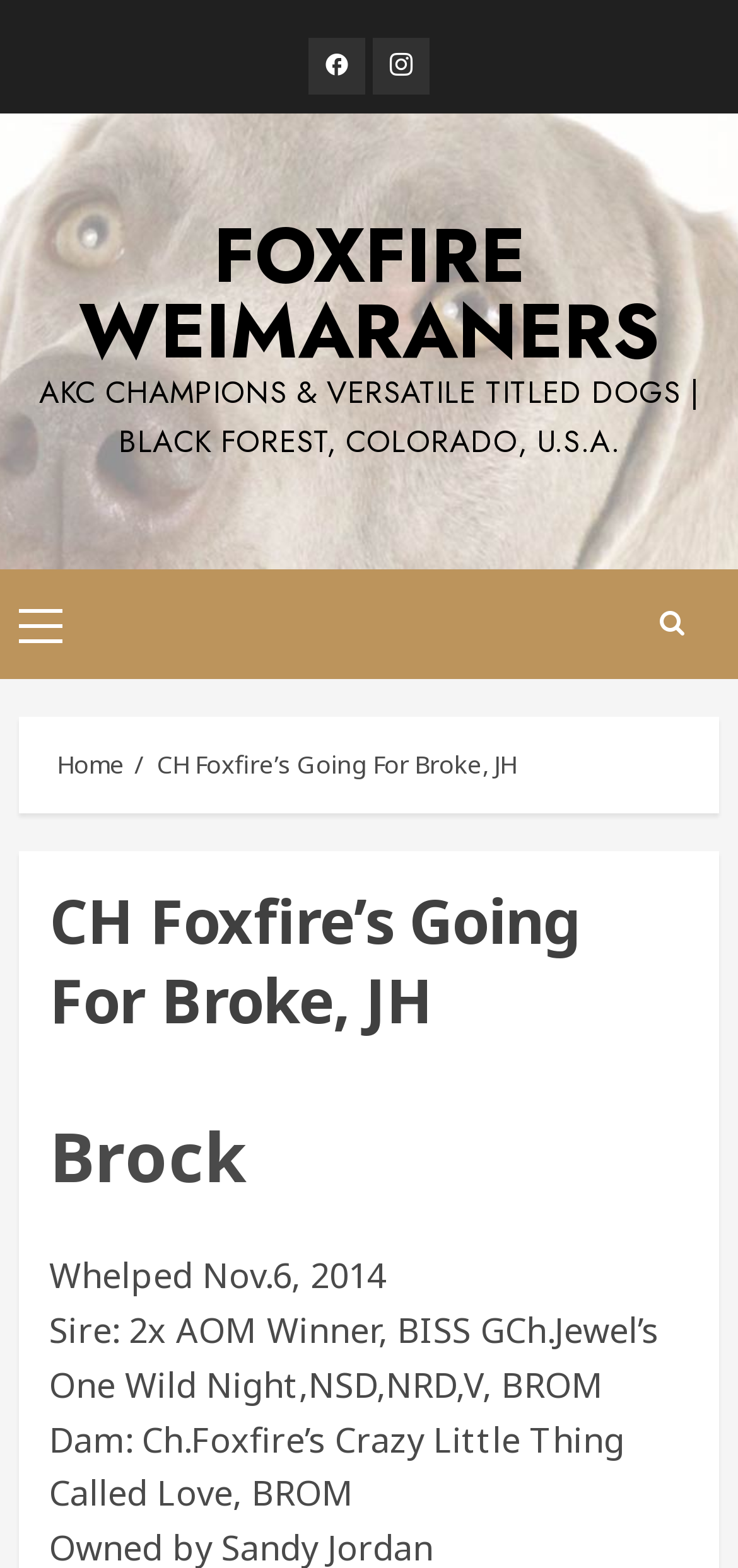What is the name of the Weimaraner?
Please provide a comprehensive answer to the question based on the webpage screenshot.

I found the answer by looking at the header section of the webpage, where it says 'CH Foxfire’s Going For Broke, JH' in a large font, indicating that it's the main title of the webpage, which is likely the name of the Weimaraner.